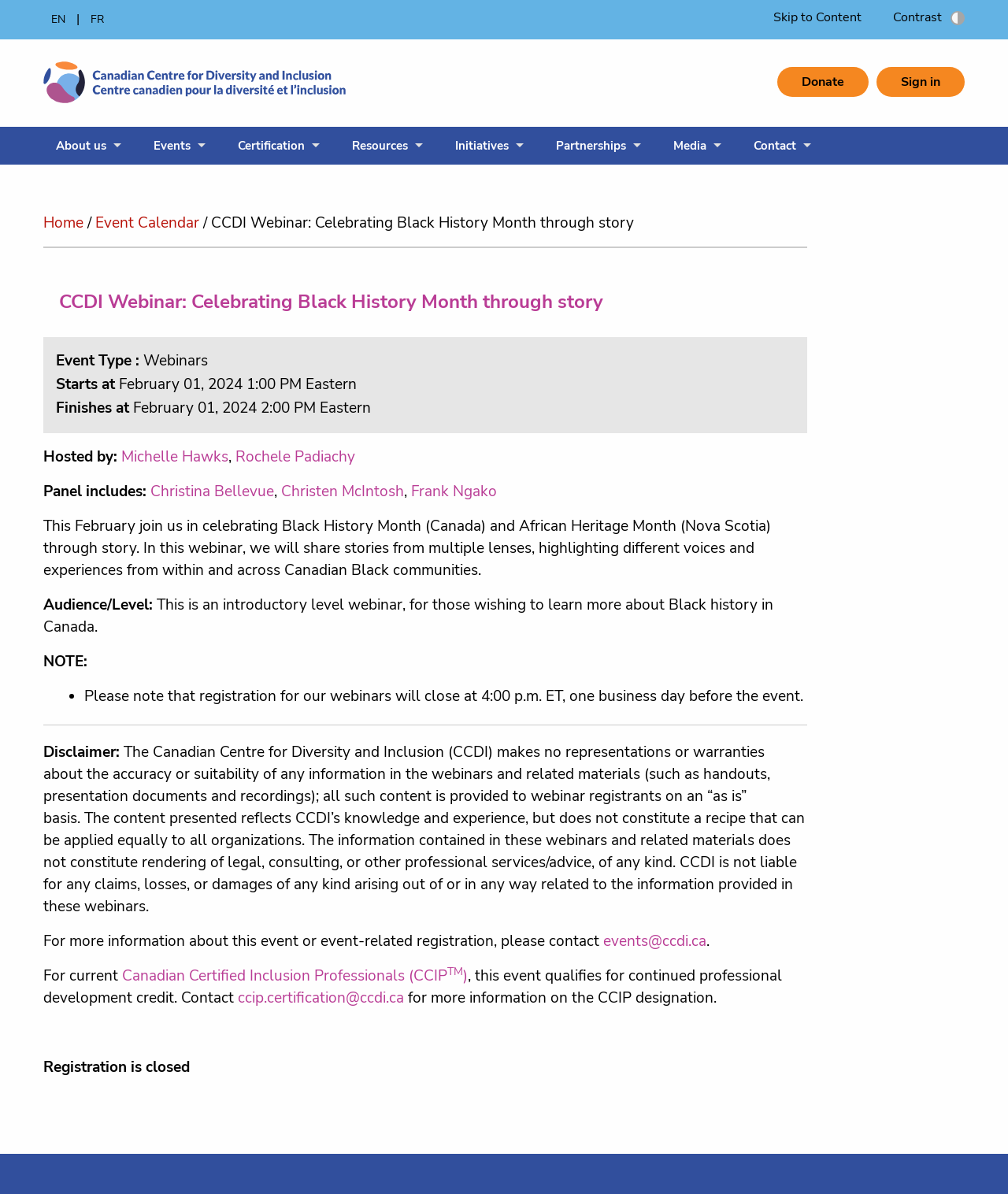Please answer the following question using a single word or phrase: What is the start time of the webinar?

February 01, 2024 1:00 PM Eastern